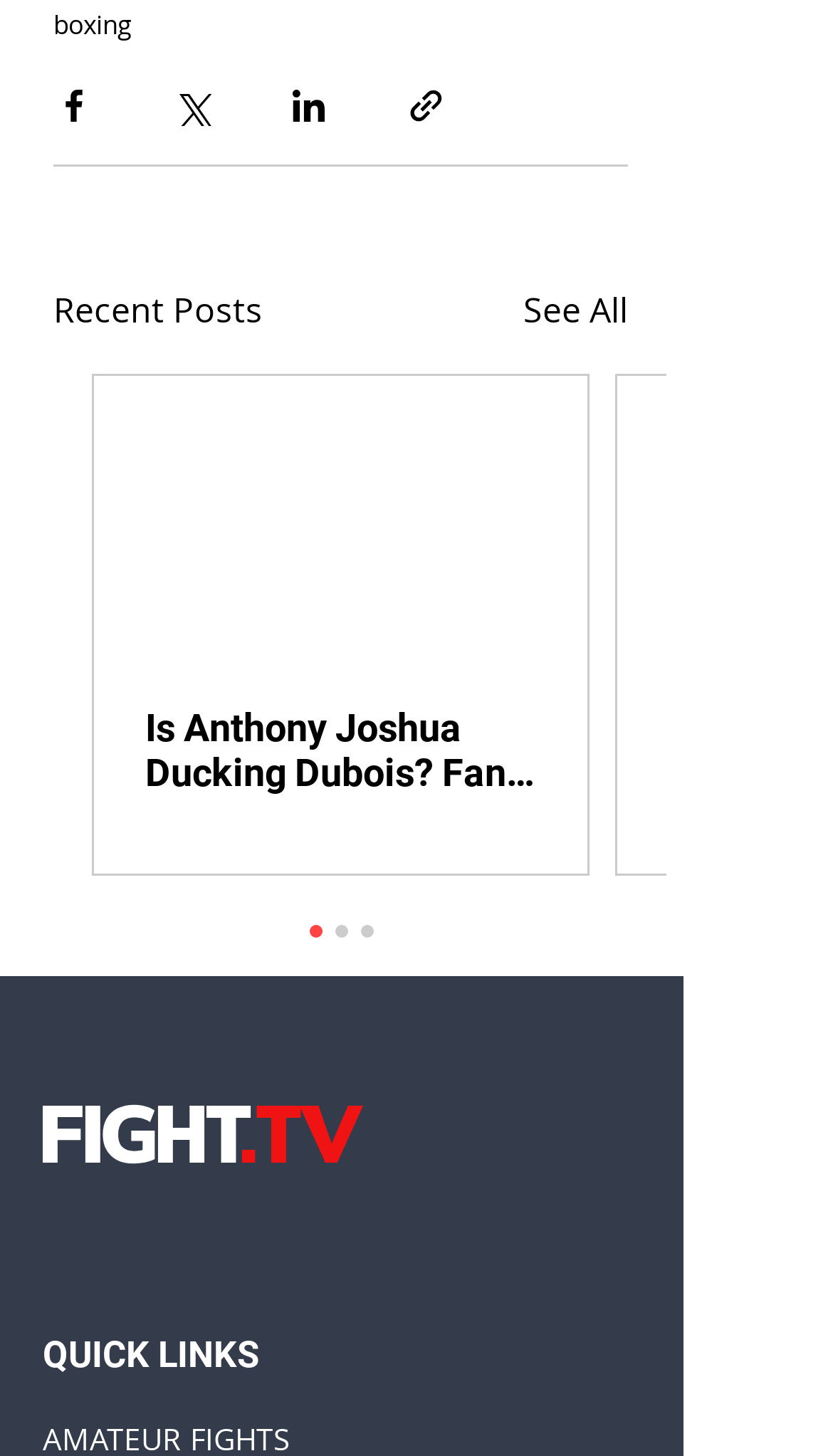Can you find the bounding box coordinates for the element to click on to achieve the instruction: "Open Google Play"?

[0.051, 0.823, 0.115, 0.859]